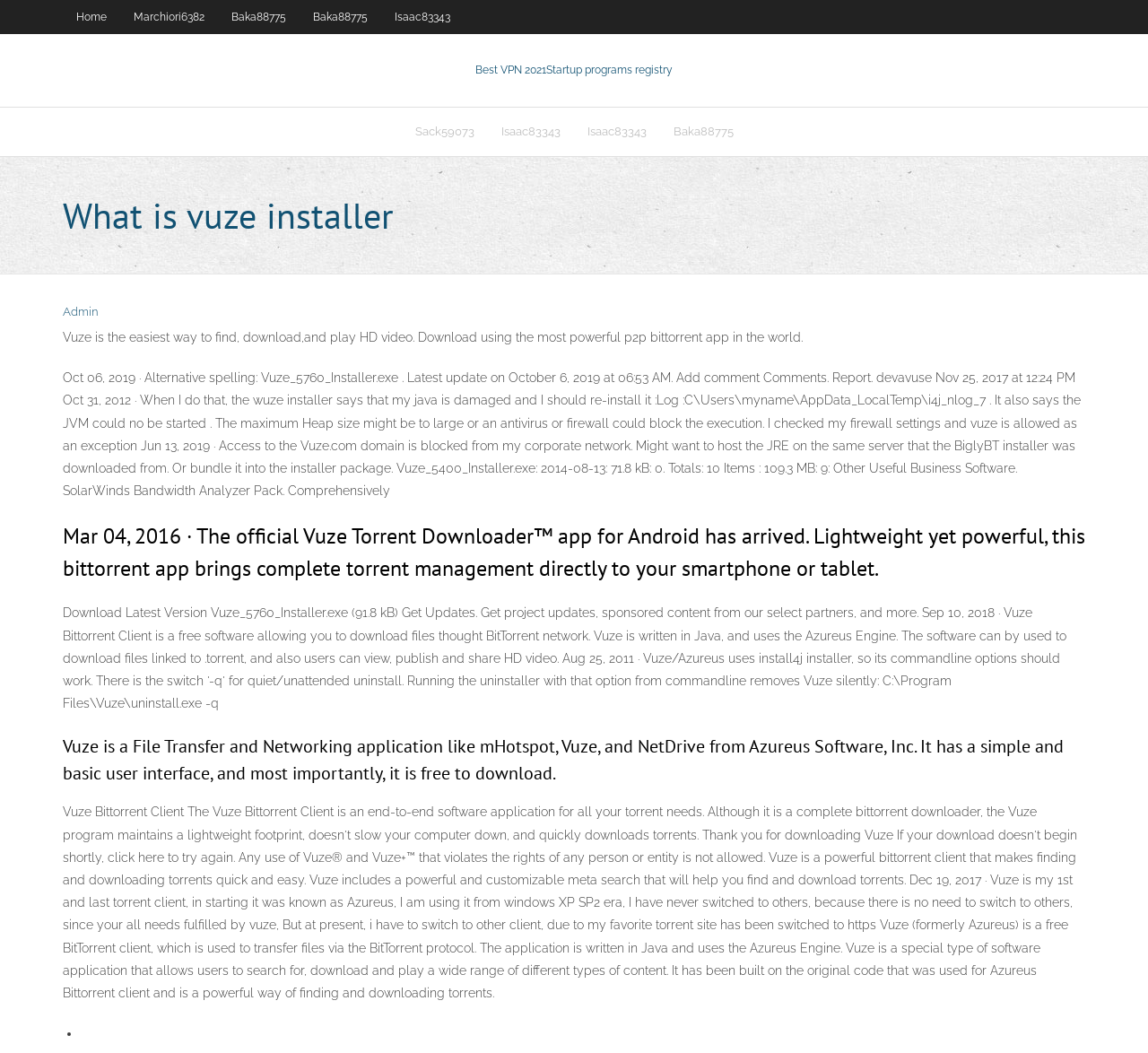Locate the bounding box coordinates of the element I should click to achieve the following instruction: "Click on the Admin link".

[0.055, 0.289, 0.085, 0.302]